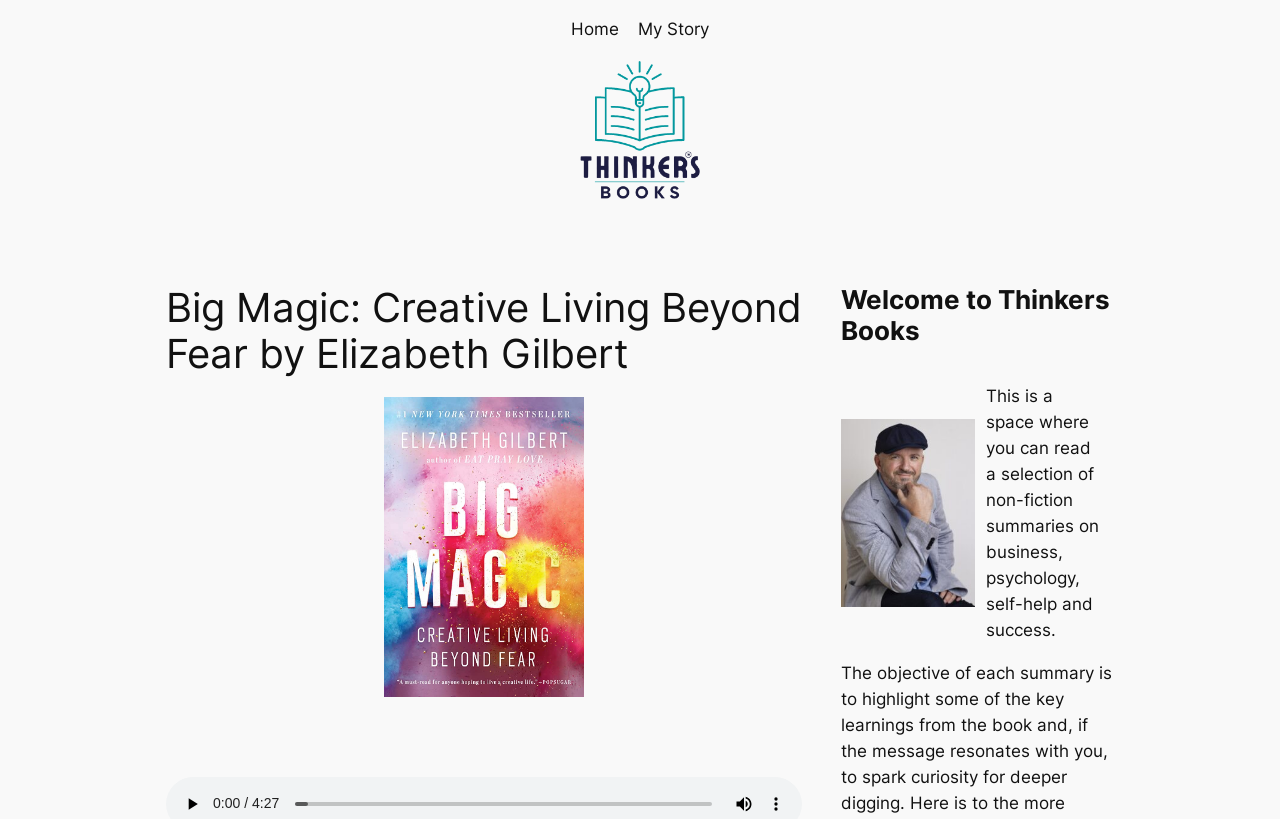What is the name of the book being discussed?
Using the image provided, answer with just one word or phrase.

Big Magic